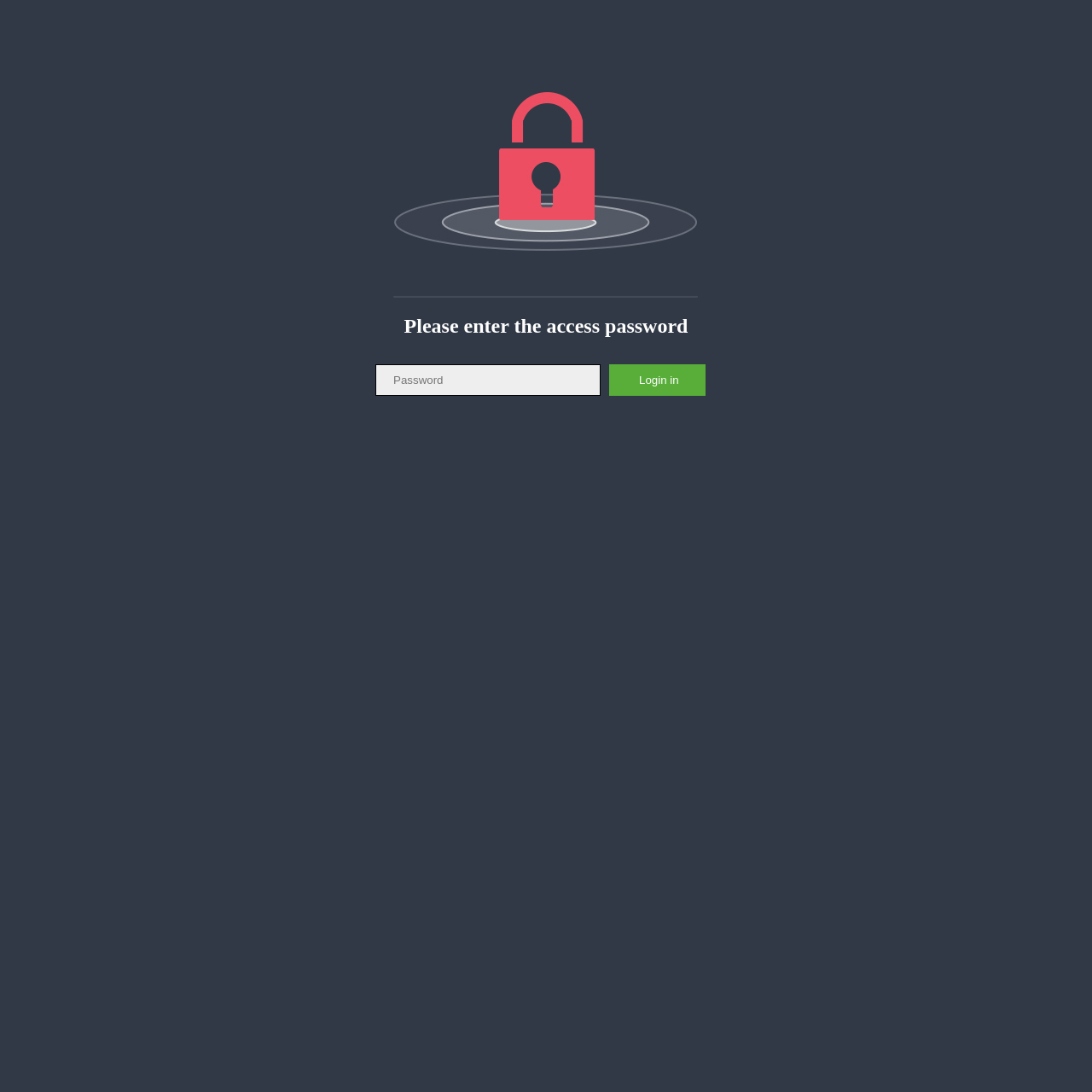Please reply to the following question with a single word or a short phrase:
Is the password field required?

No